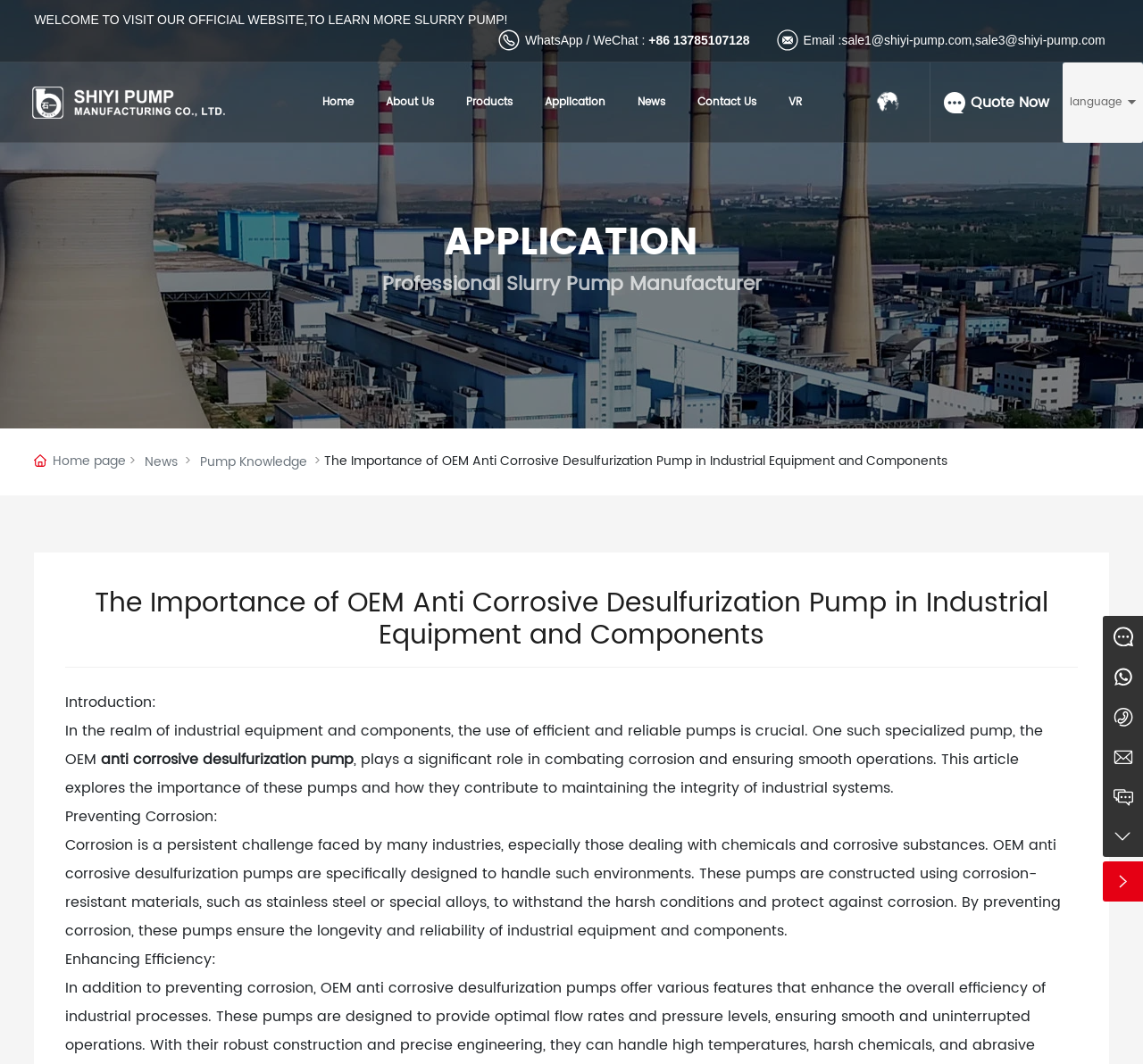Highlight the bounding box coordinates of the element you need to click to perform the following instruction: "Switch to English language."

[0.736, 0.085, 0.818, 0.113]